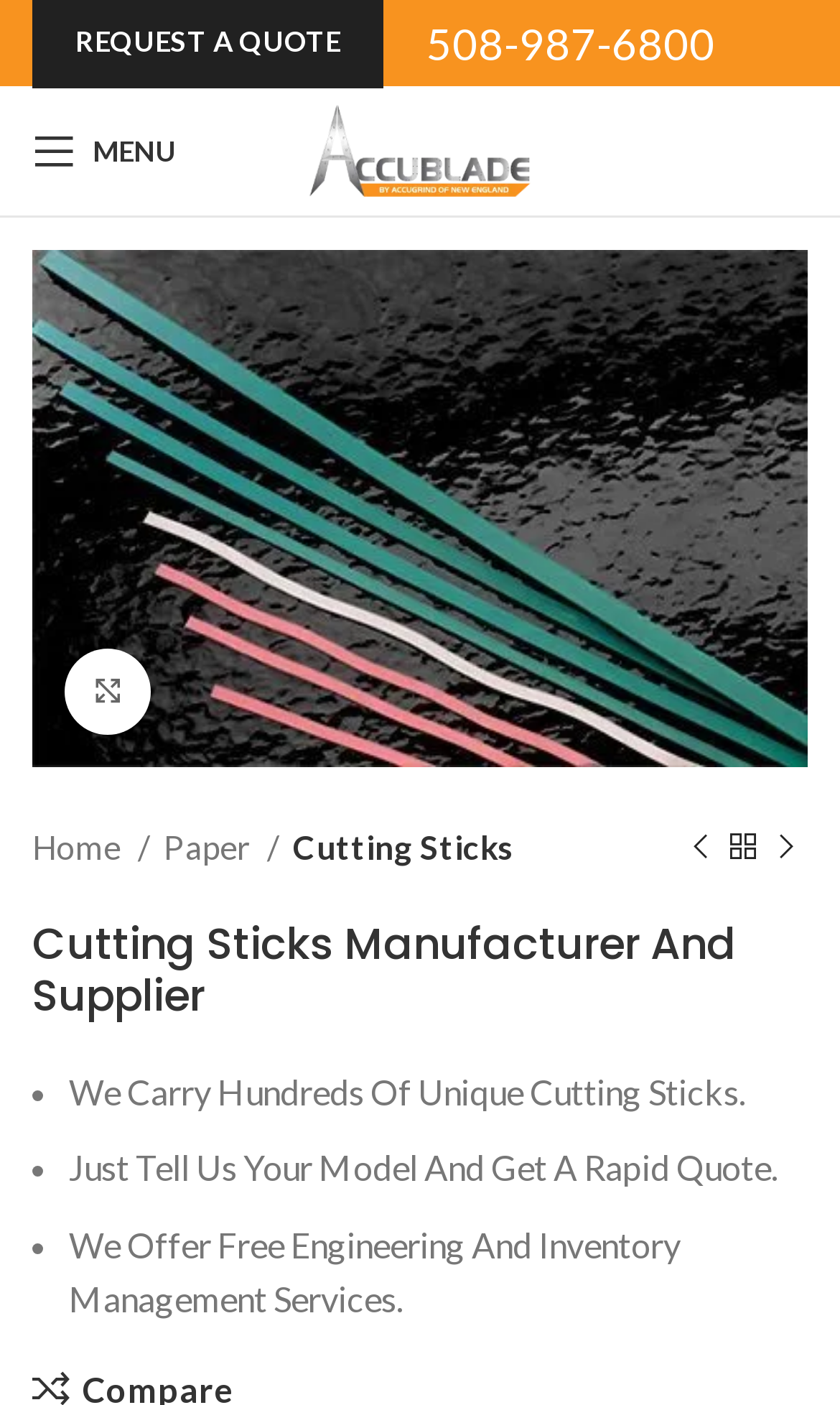Respond with a single word or phrase:
What is the navigation menu item after 'Home'?

Paper